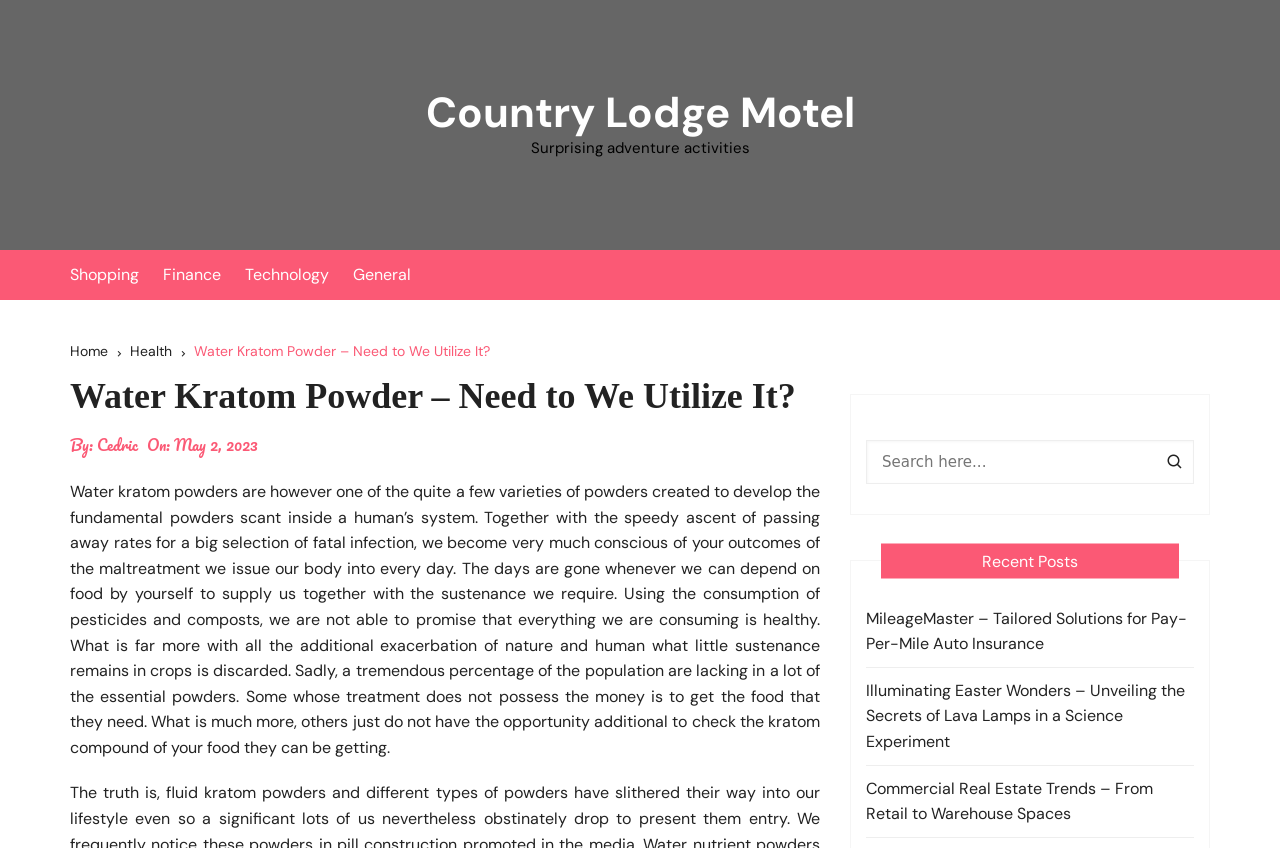Please provide a brief answer to the following inquiry using a single word or phrase:
What is the category of the article?

Health